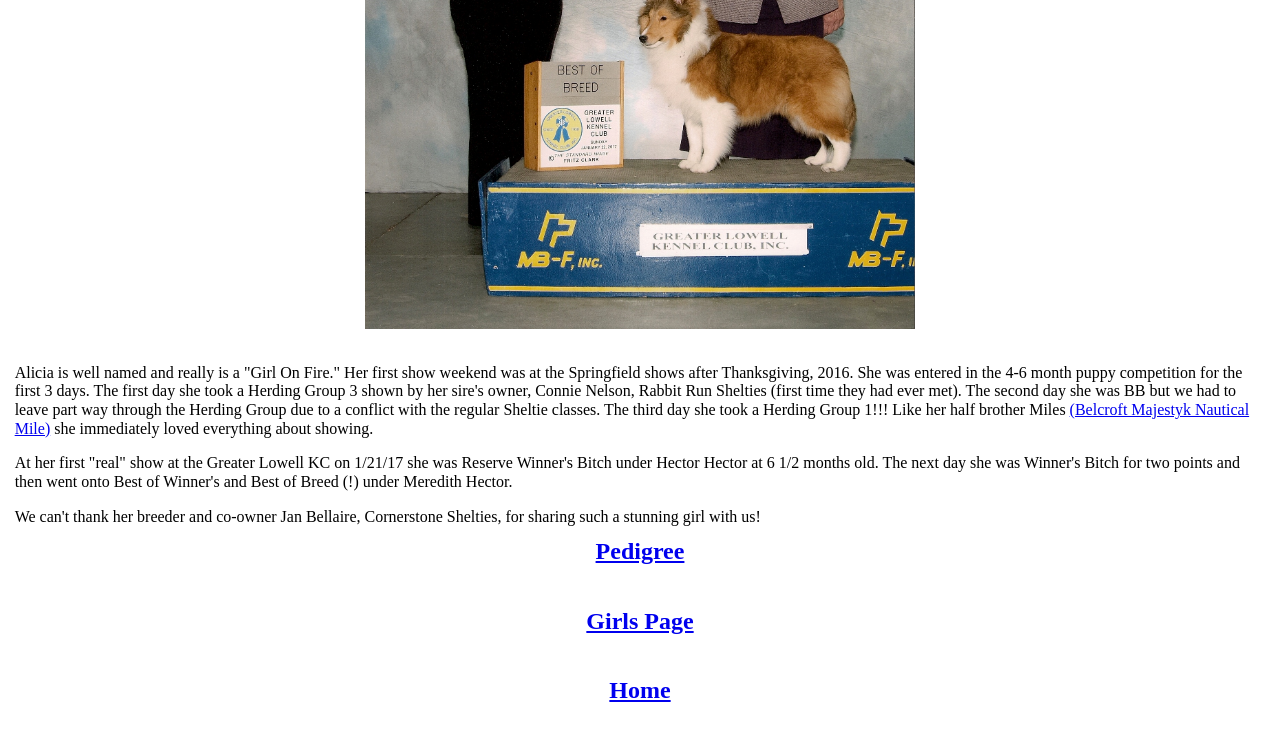Find the bounding box of the element with the following description: "(Belcroft Majestyk Nautical Mile)". The coordinates must be four float numbers between 0 and 1, formatted as [left, top, right, bottom].

[0.011, 0.54, 0.976, 0.589]